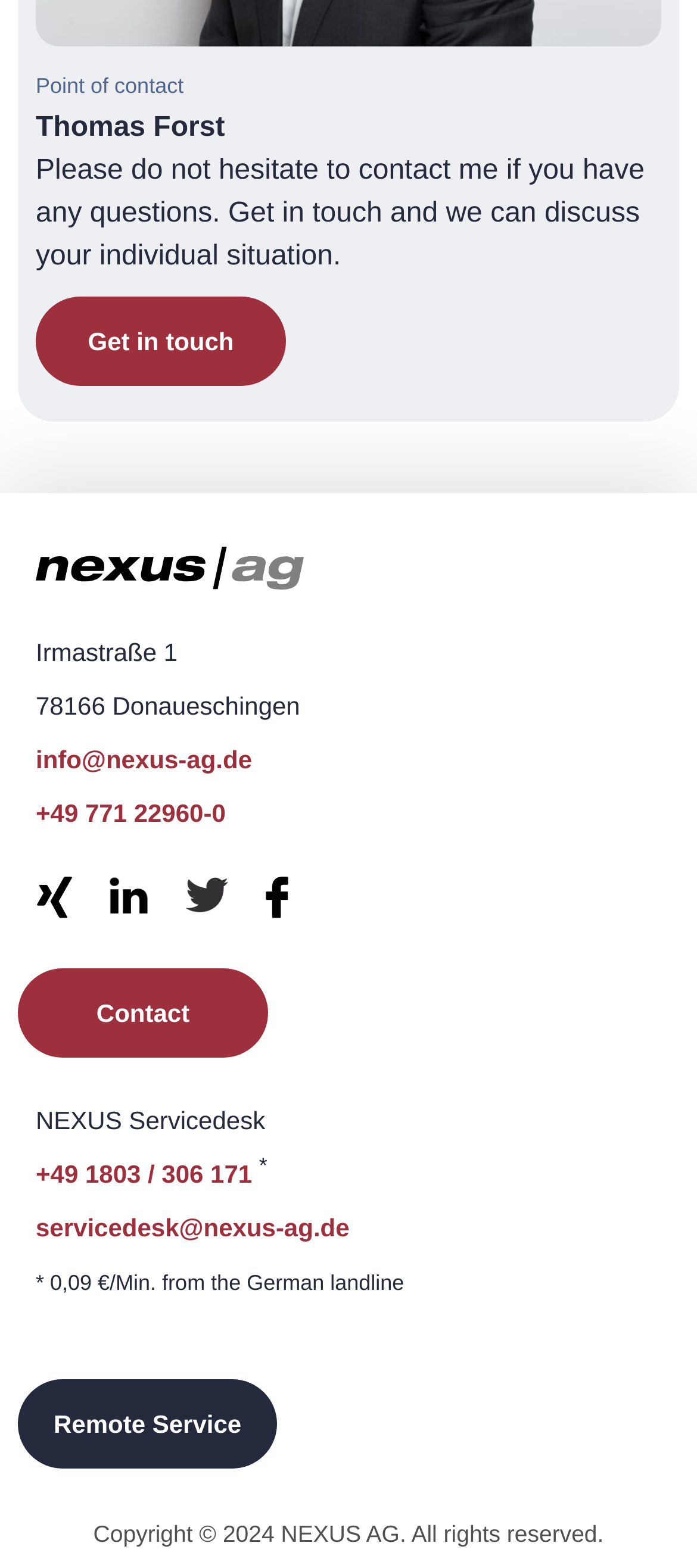Please reply to the following question with a single word or a short phrase:
Who is the point of contact?

Thomas Forst